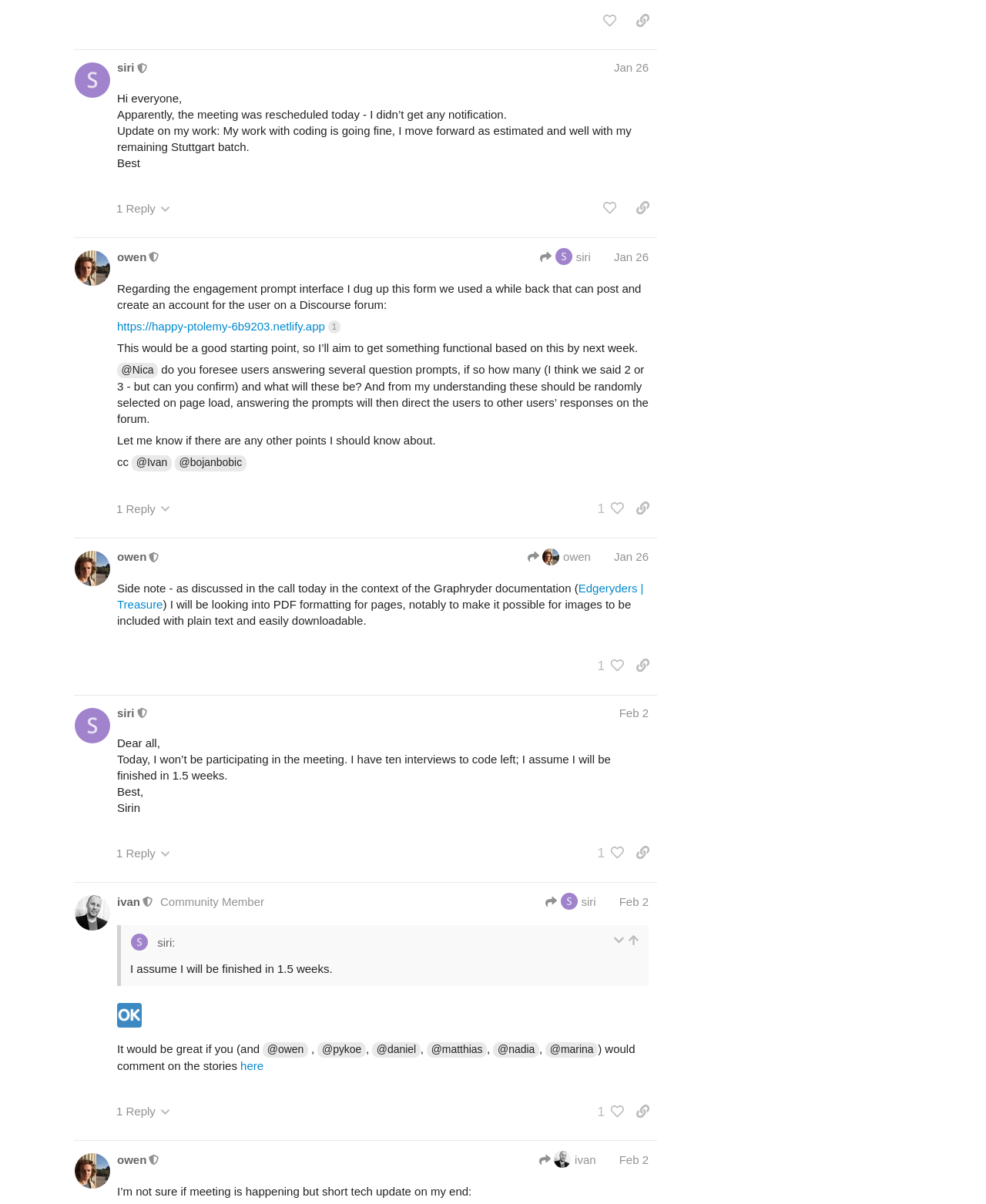Answer succinctly with a single word or phrase:
Who is mentioned in post #9?

siri